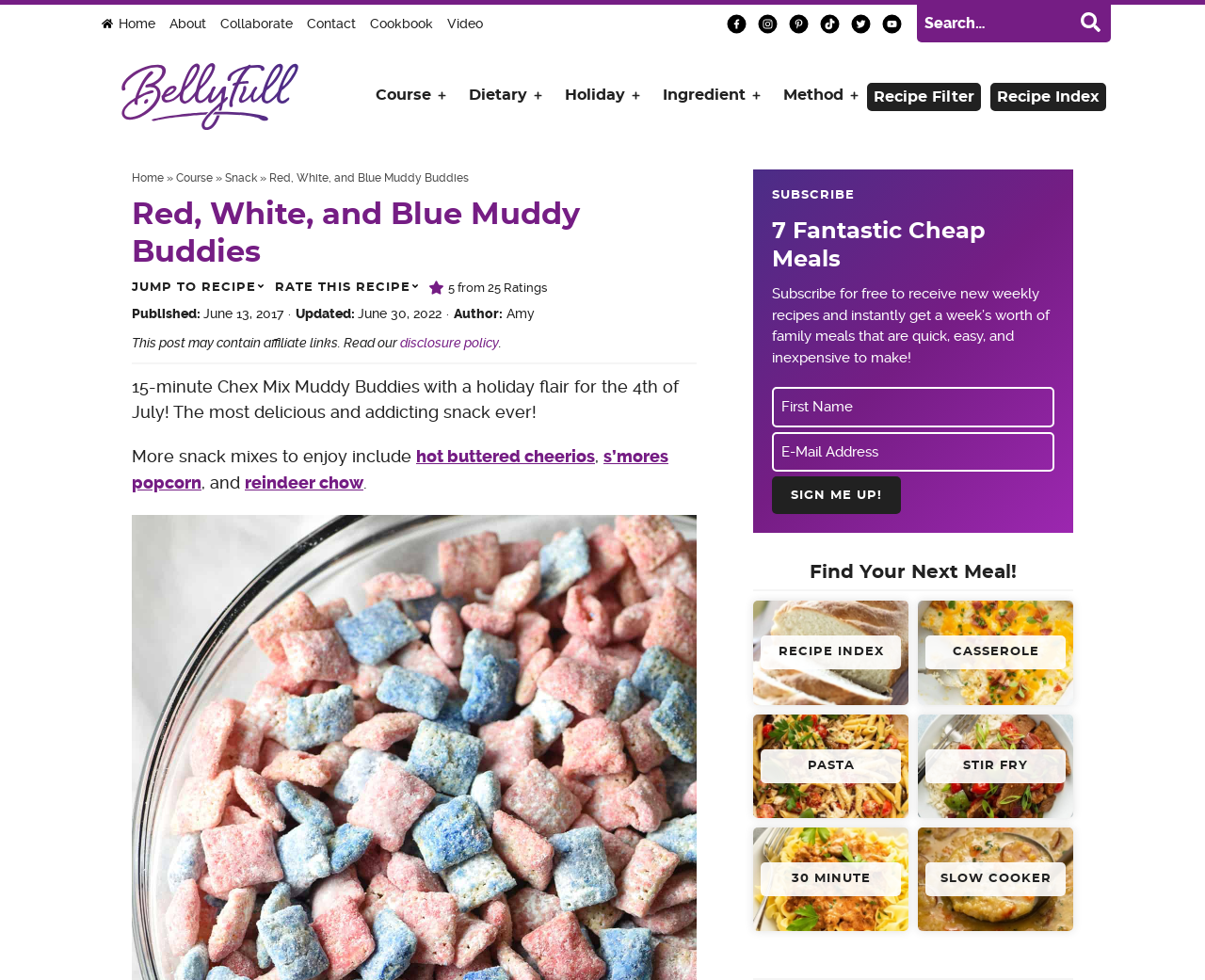Could you identify the text that serves as the heading for this webpage?

Red, White, and Blue Muddy Buddies